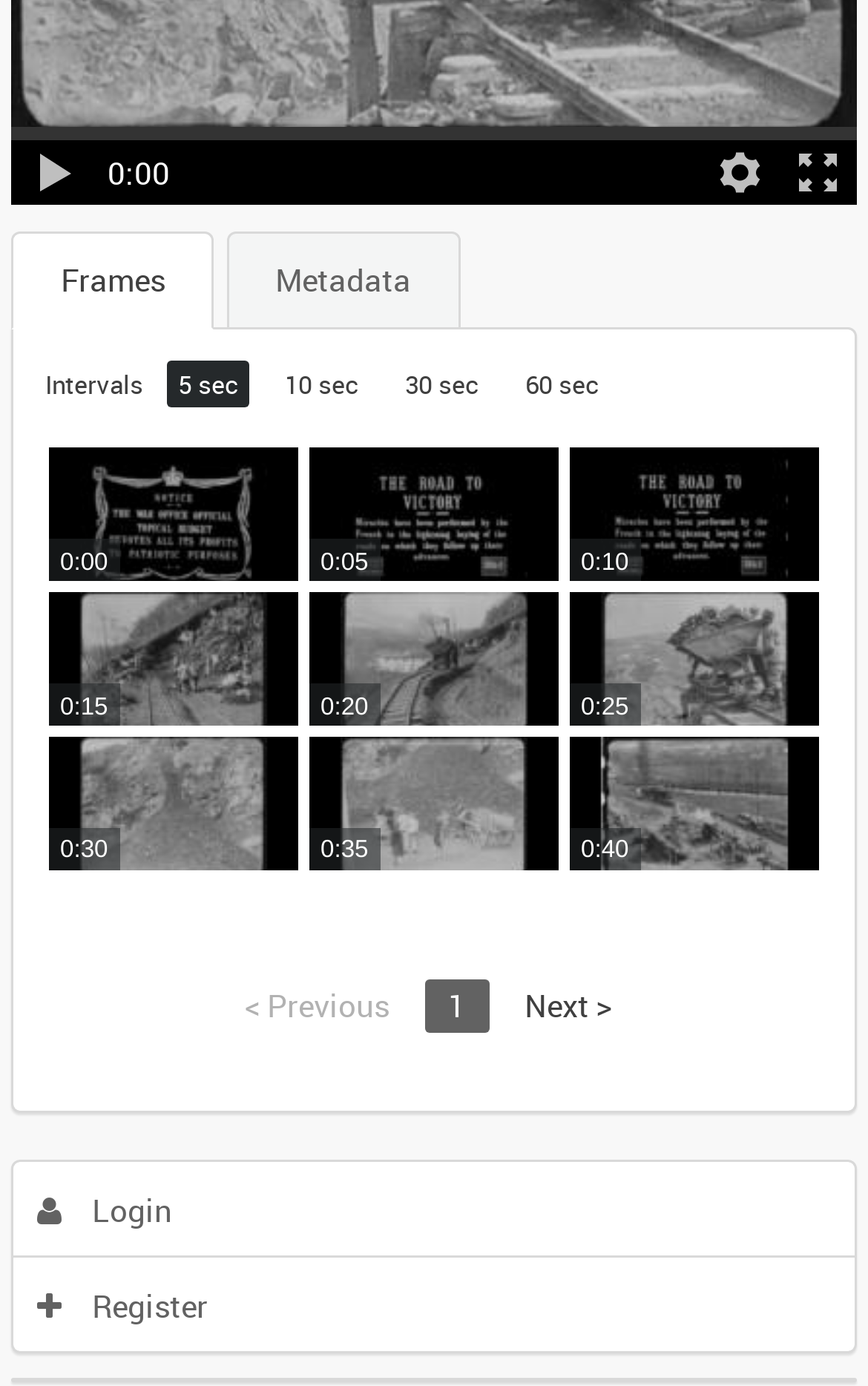Based on the element description input value="0" parent_node: Player slider, identify the bounding box of the UI element in the given webpage screenshot. The coordinates should be in the format (top-left x, top-left y, bottom-right x, bottom-right y) and must be between 0 and 1.

[0.013, 0.087, 0.987, 0.111]